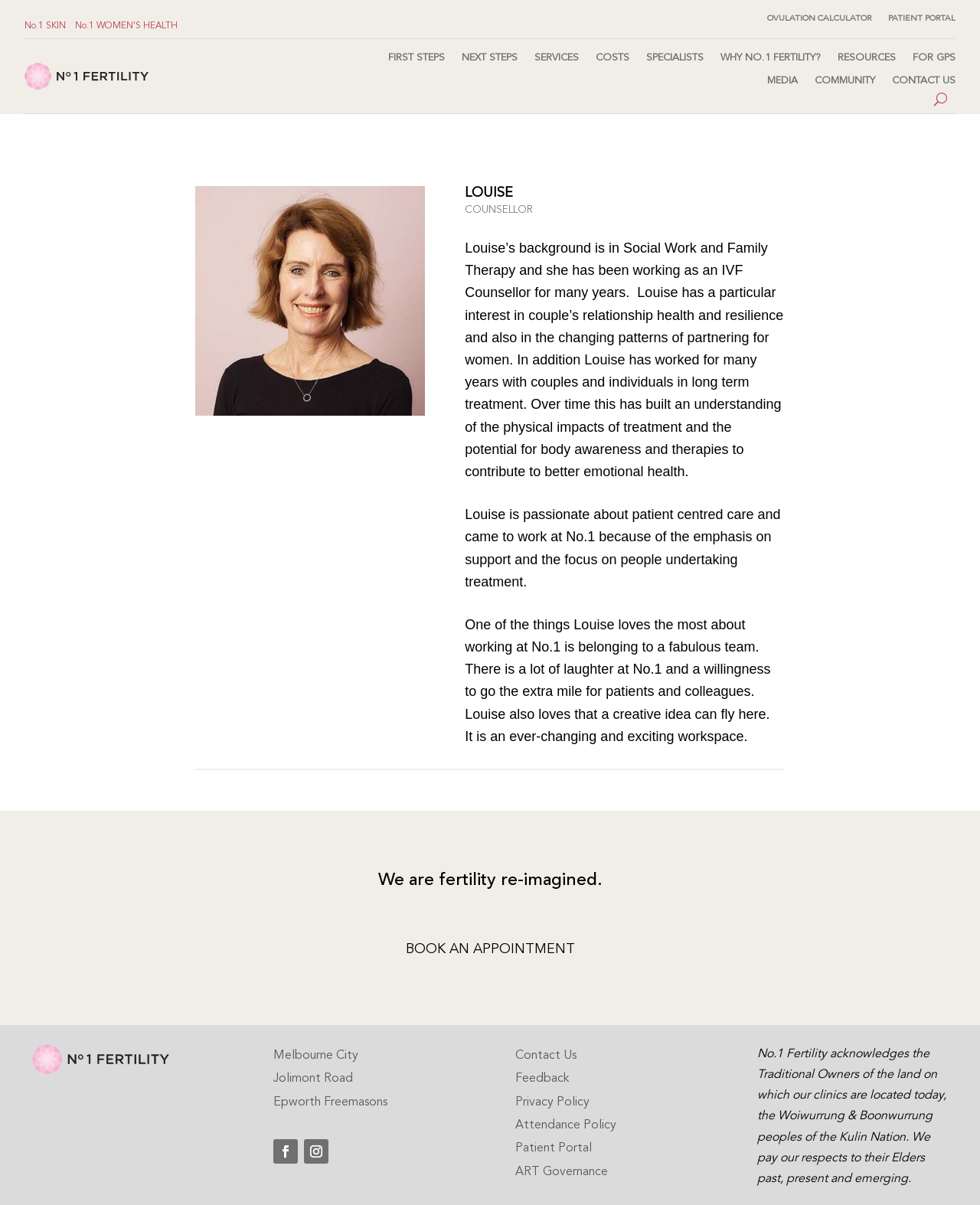Highlight the bounding box coordinates of the region I should click on to meet the following instruction: "Read about Louise's background".

[0.474, 0.2, 0.799, 0.398]